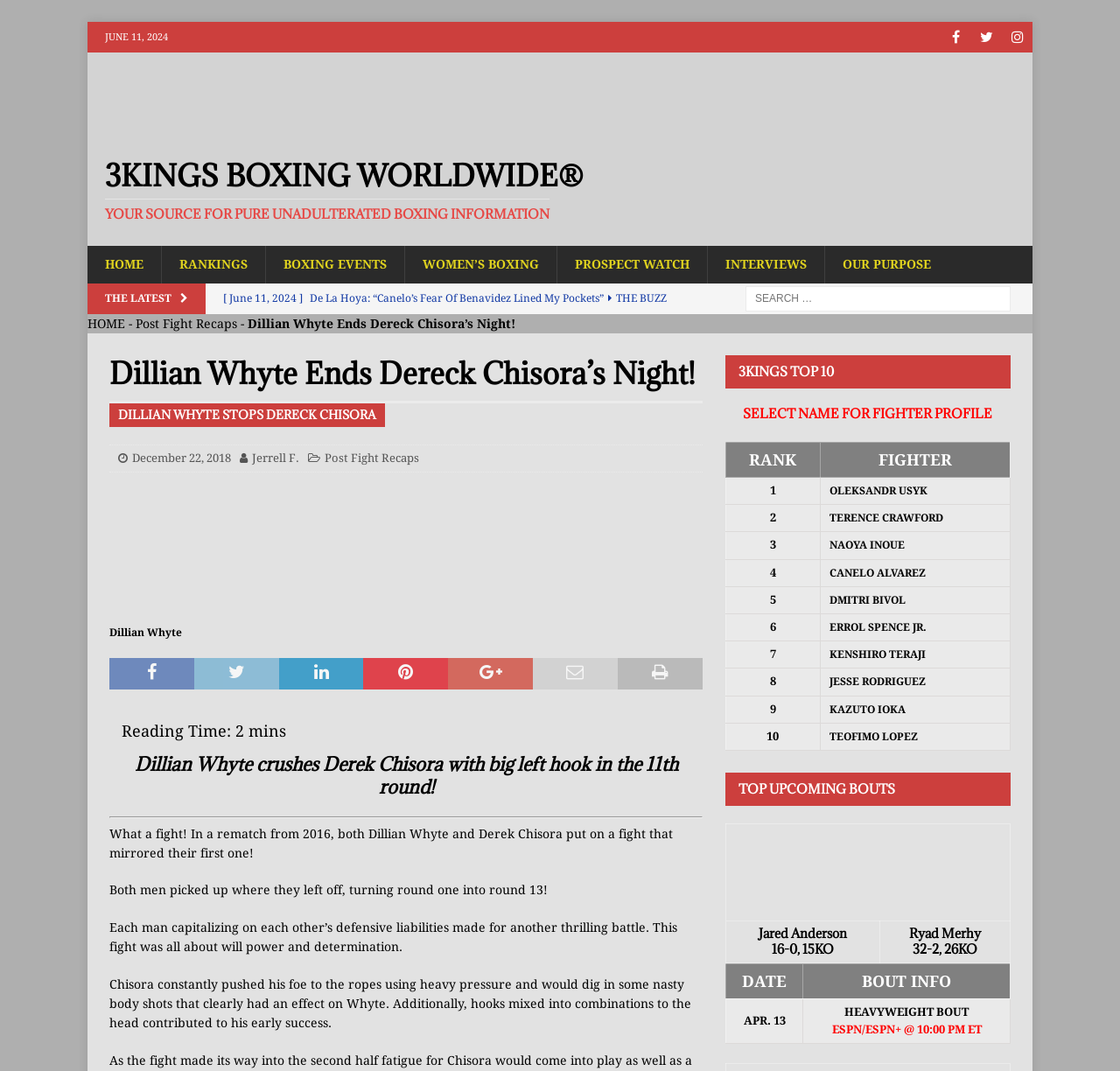Who won the fight between Dillian Whyte and Derek Chisora?
Use the screenshot to answer the question with a single word or phrase.

Dillian Whyte